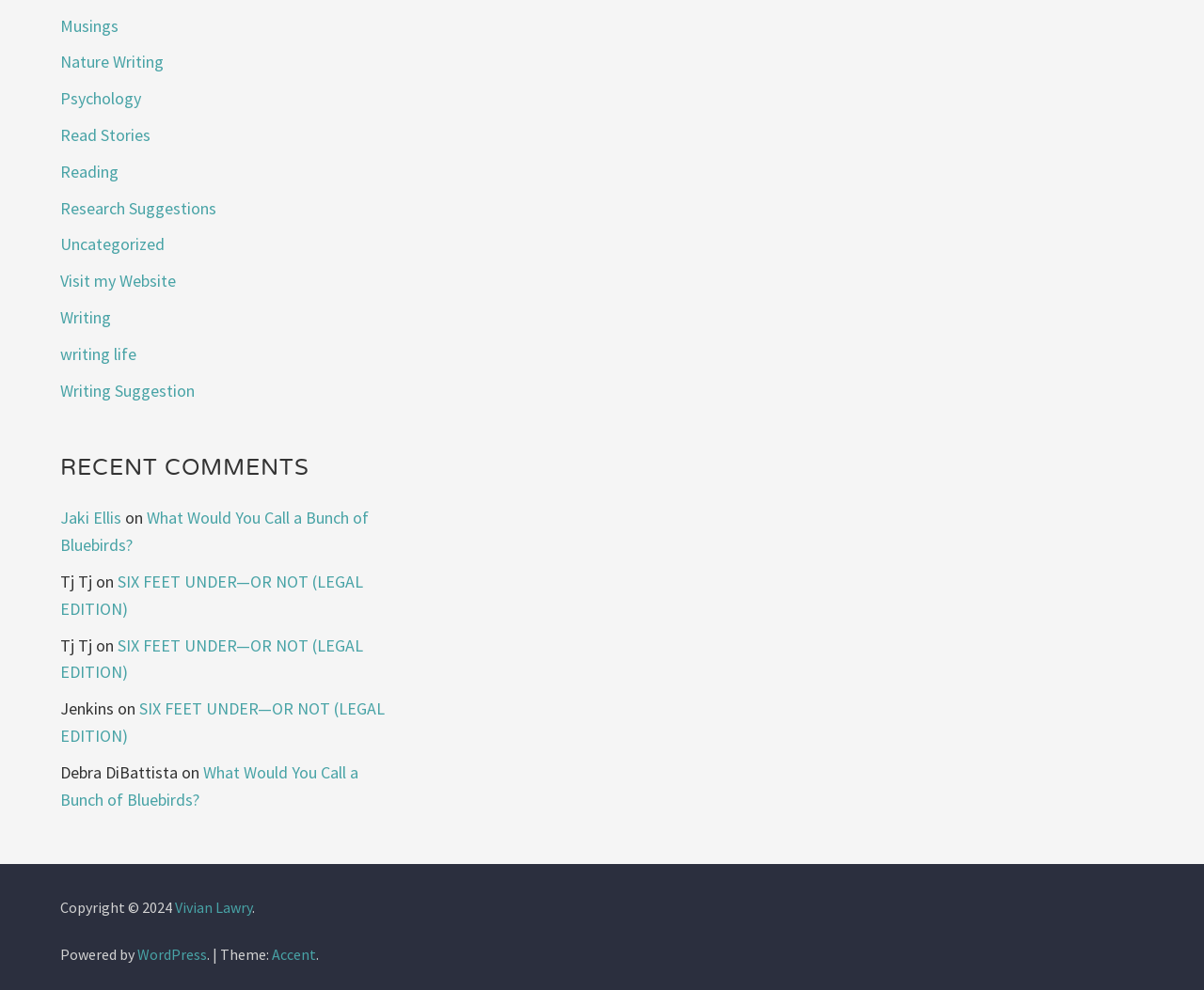What is the theme of the website?
Provide a well-explained and detailed answer to the question.

The theme of the website is Accent, as indicated by the text 'Theme: Accent' at the bottom of the page.